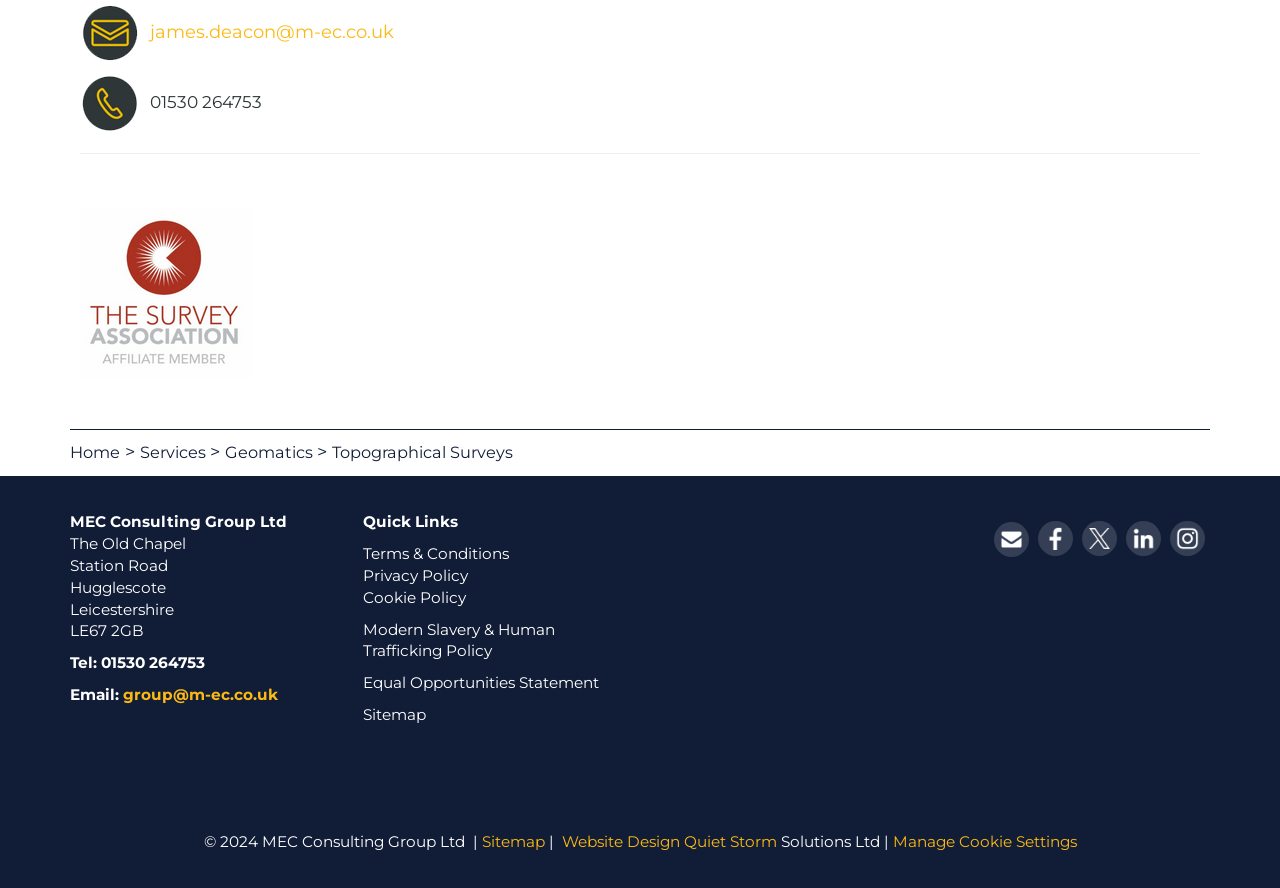Please answer the following question using a single word or phrase: 
What are the social media links?

Email, Facebook, Twitter, LinkedIn, Instagram